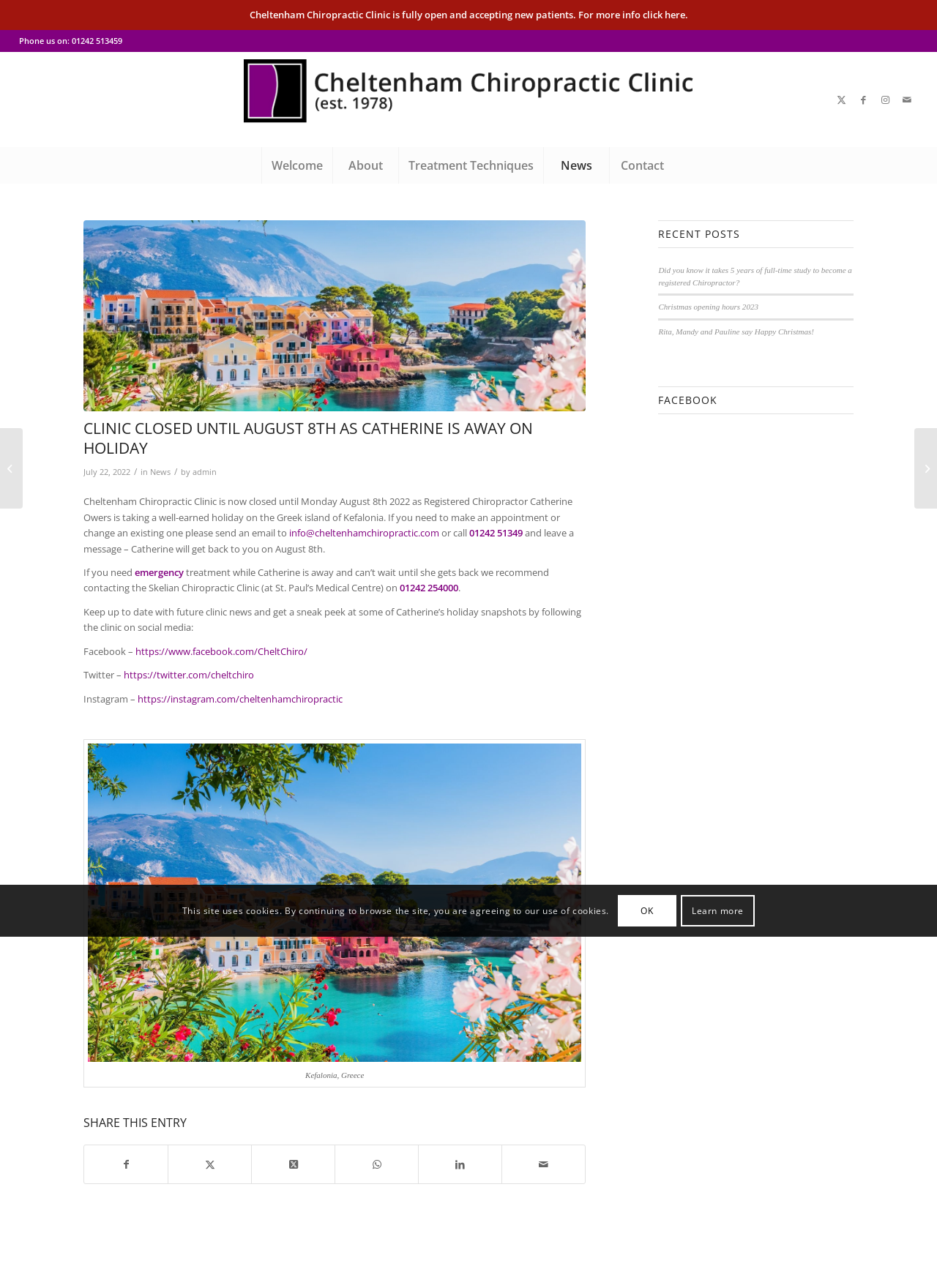Where is Catherine going on holiday?
Answer with a single word or short phrase according to what you see in the image.

Kefalonia